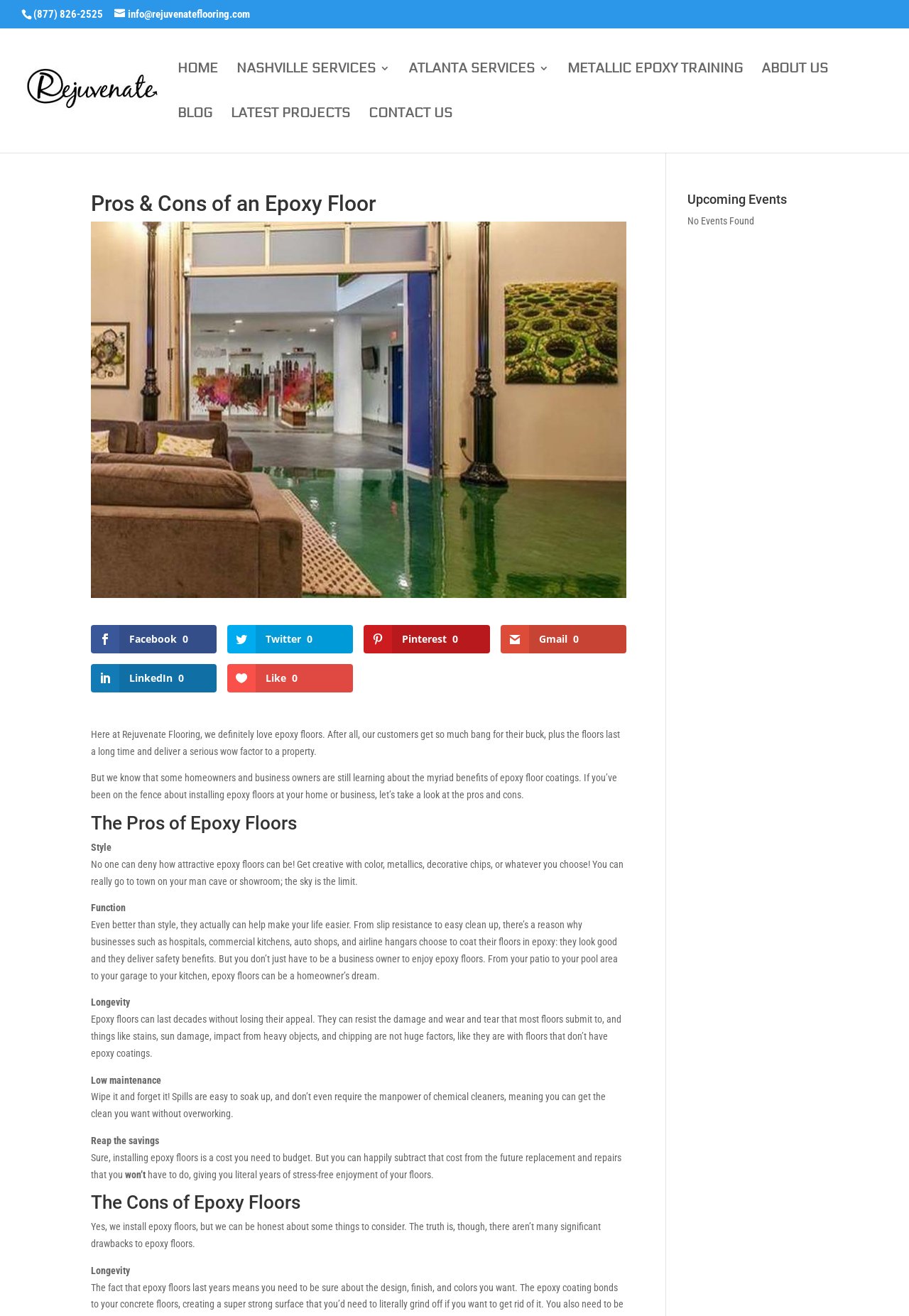Find the bounding box coordinates of the clickable area that will achieve the following instruction: "Call the phone number".

[0.037, 0.006, 0.113, 0.016]